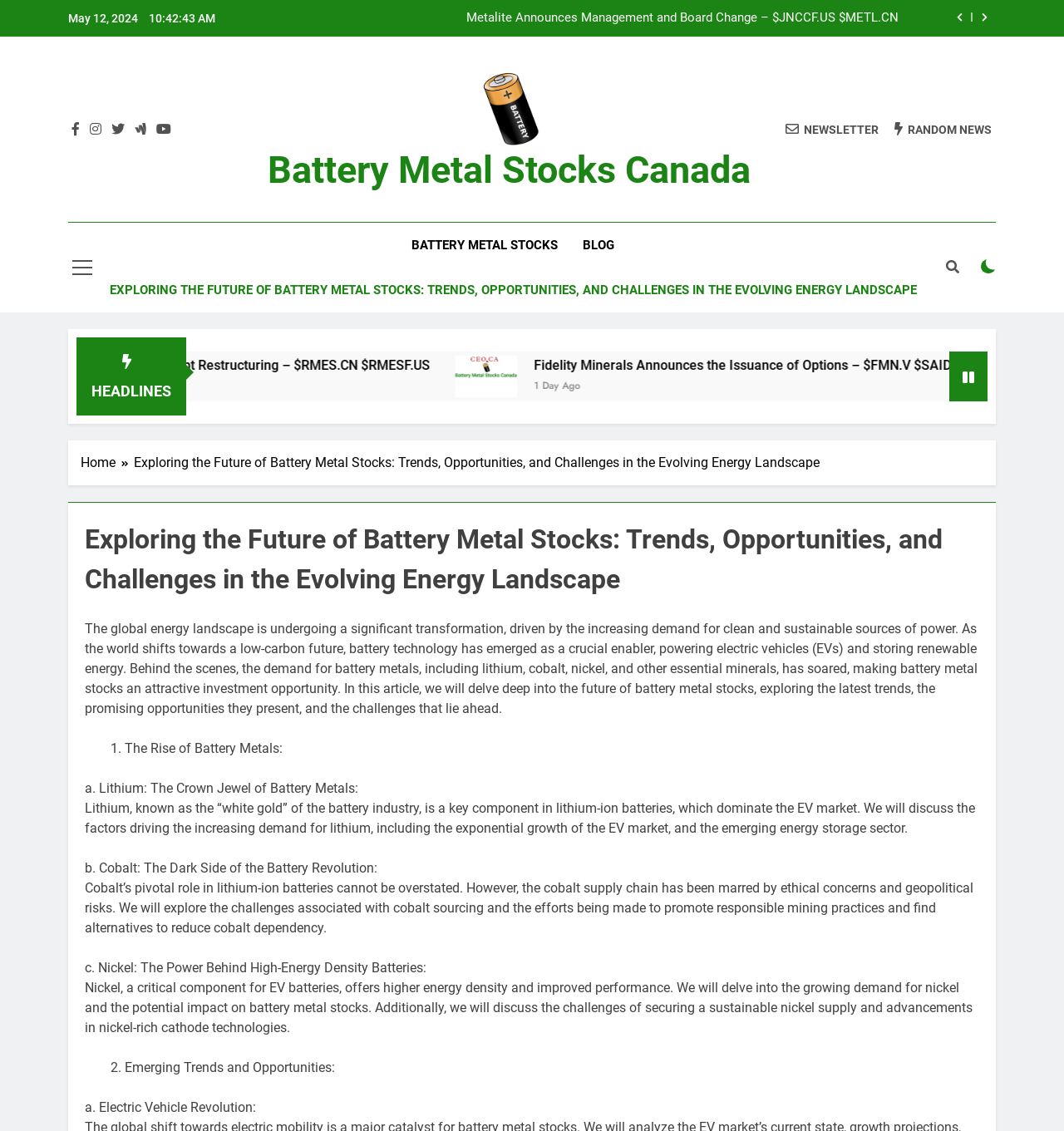Locate the bounding box coordinates of the element's region that should be clicked to carry out the following instruction: "Subscribe to the newsletter". The coordinates need to be four float numbers between 0 and 1, i.e., [left, top, right, bottom].

[0.738, 0.107, 0.826, 0.121]